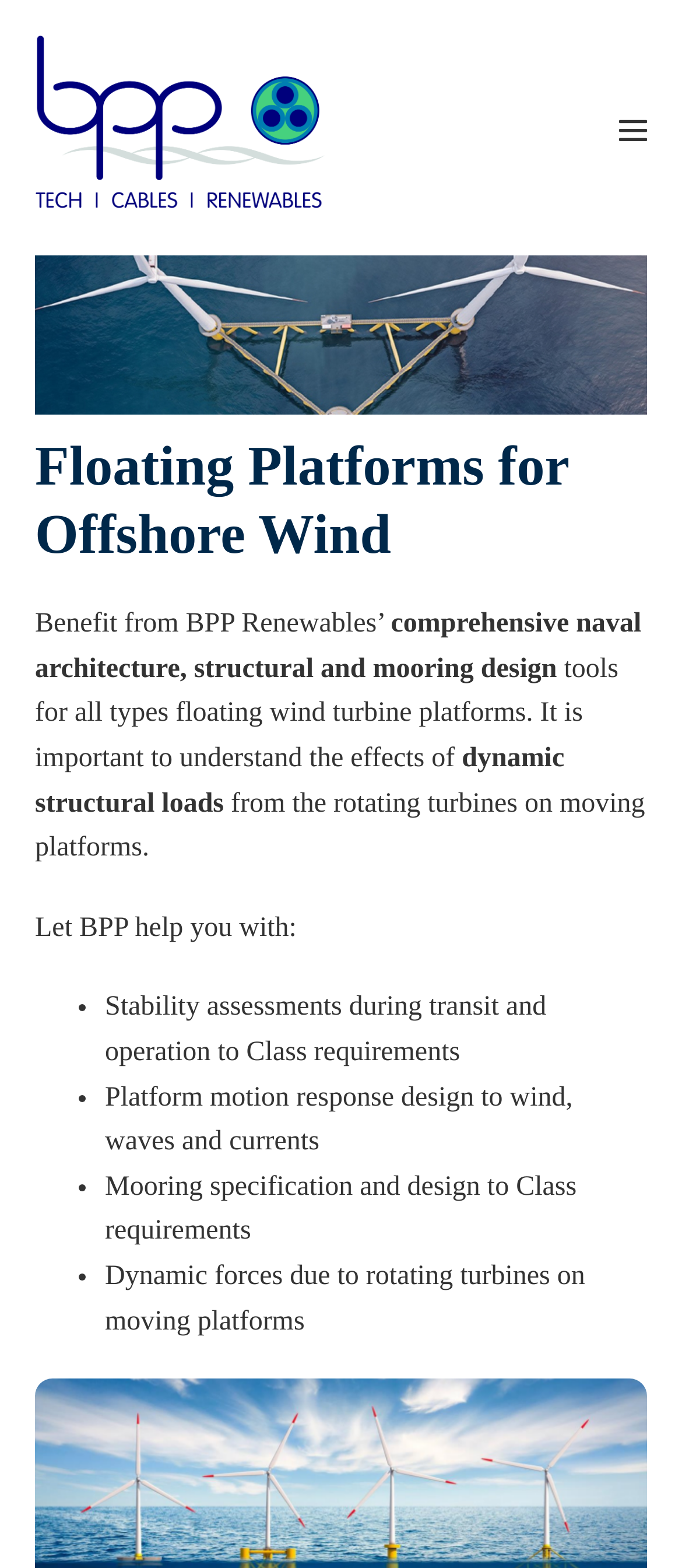Determine the bounding box for the described UI element: "Menu Toggle".

[0.908, 0.073, 0.949, 0.091]